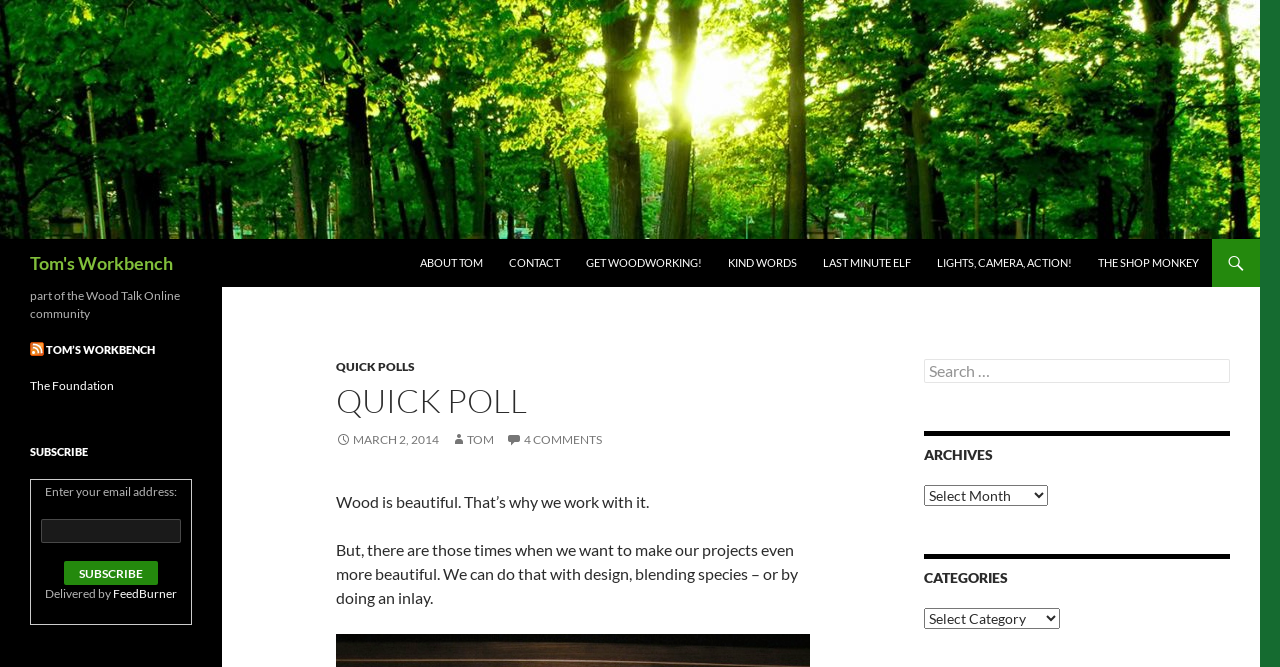Determine the bounding box coordinates of the clickable area required to perform the following instruction: "Check the archives". The coordinates should be represented as four float numbers between 0 and 1: [left, top, right, bottom].

[0.722, 0.646, 0.961, 0.7]